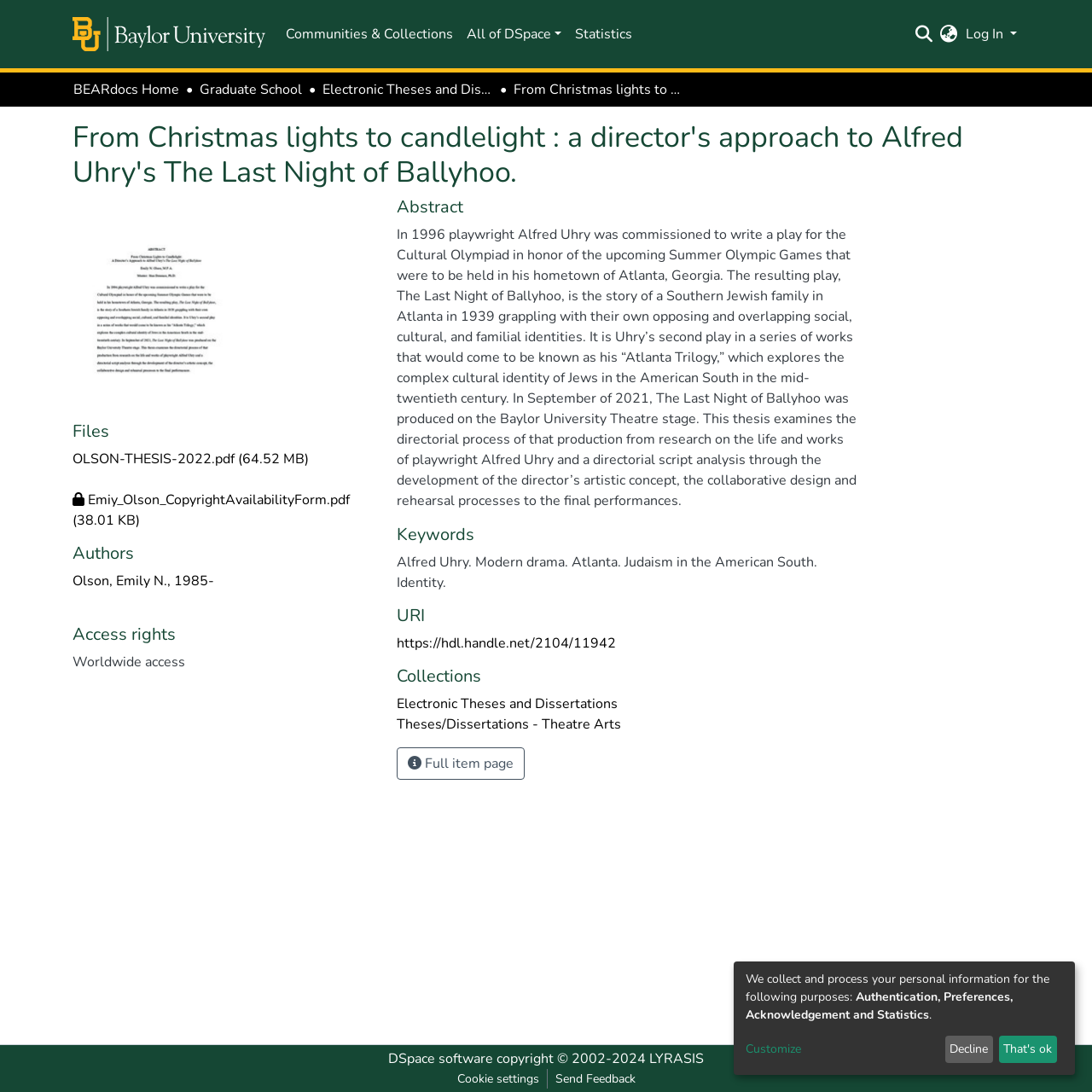Please locate the bounding box coordinates of the region I need to click to follow this instruction: "Go to Communities & Collections".

[0.256, 0.016, 0.421, 0.047]